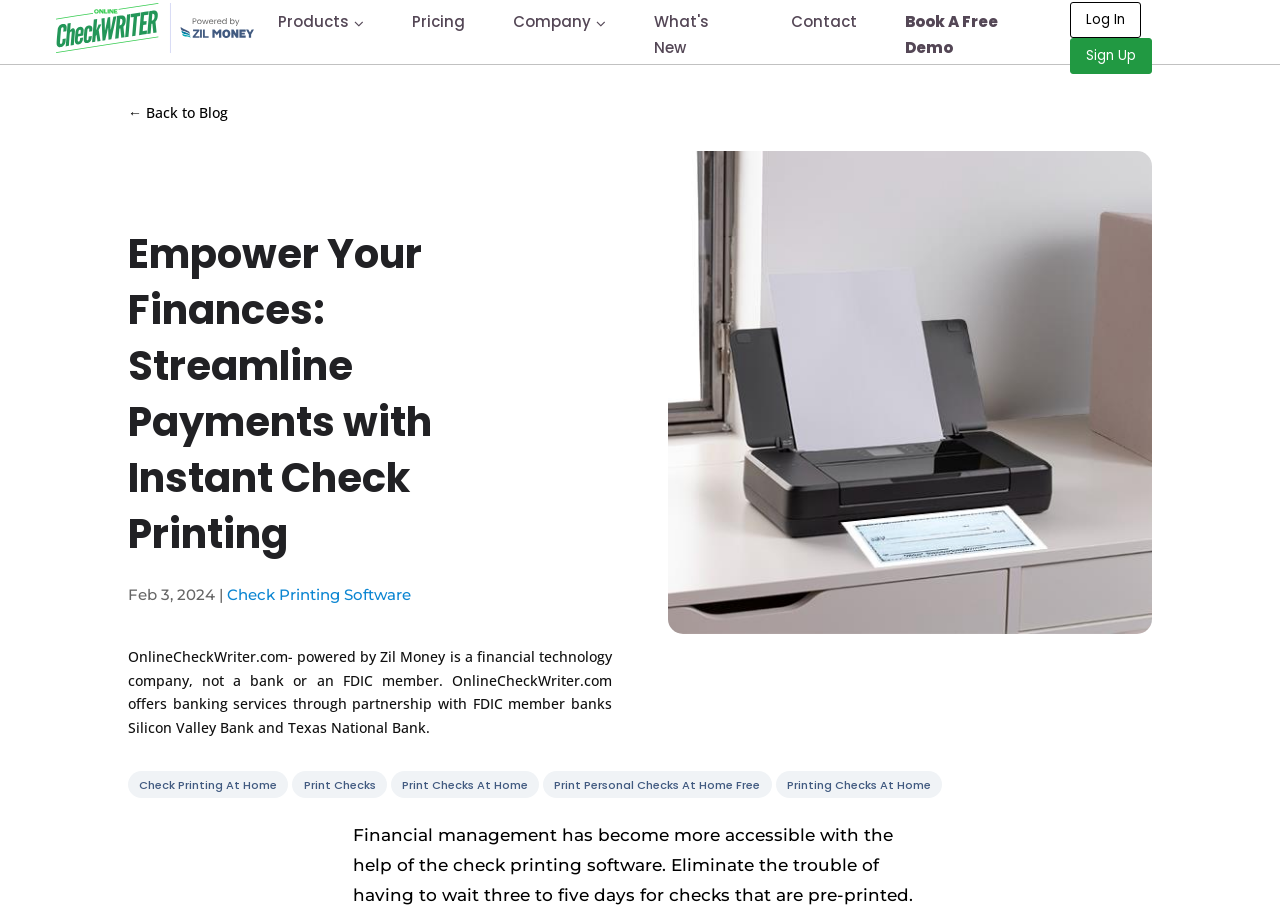Provide a single word or phrase to answer the given question: 
How many navigation links are present in the top menu?

5